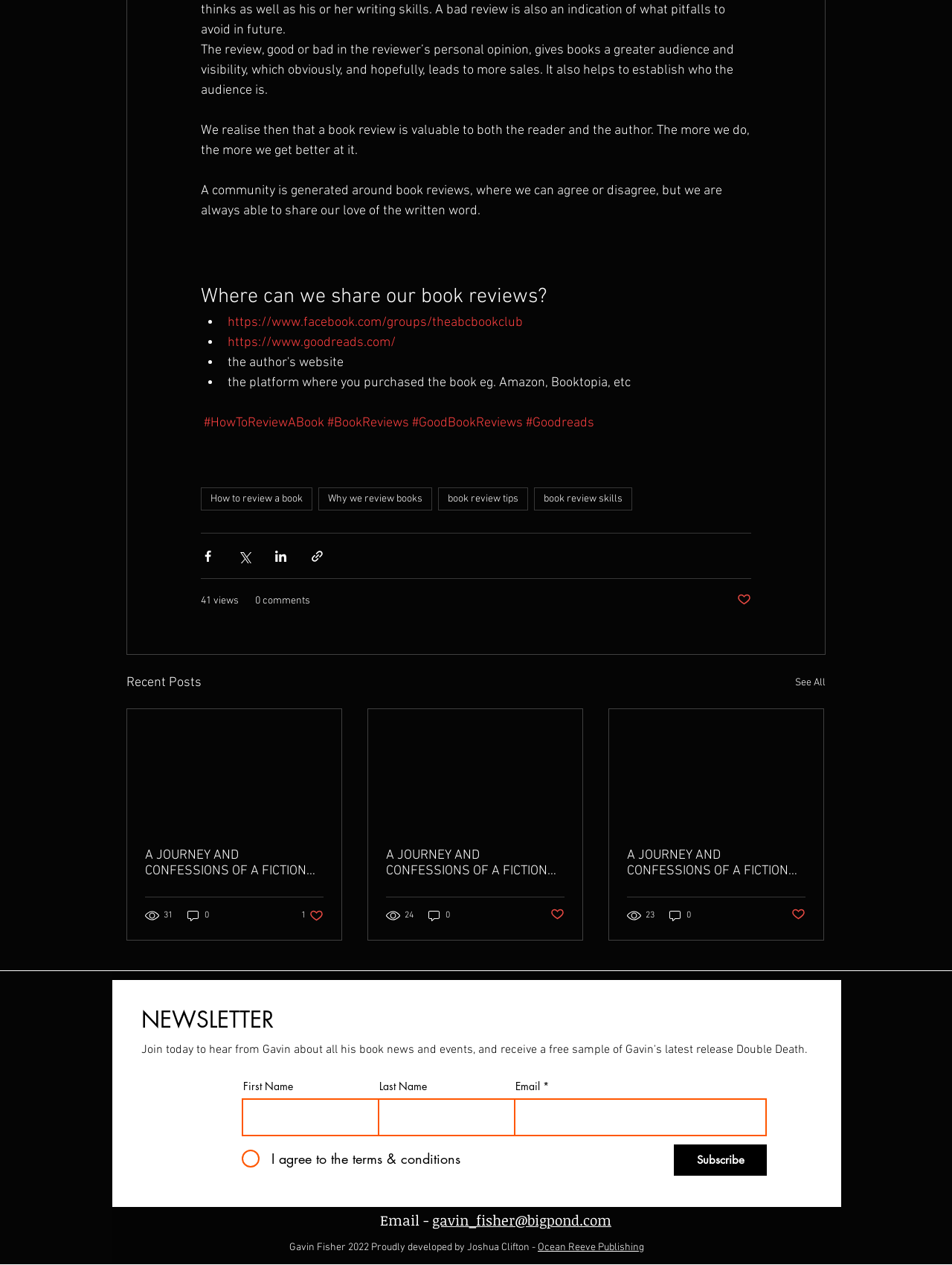Find and specify the bounding box coordinates that correspond to the clickable region for the instruction: "Click on the link to review a book on Goodreads".

[0.239, 0.265, 0.416, 0.277]